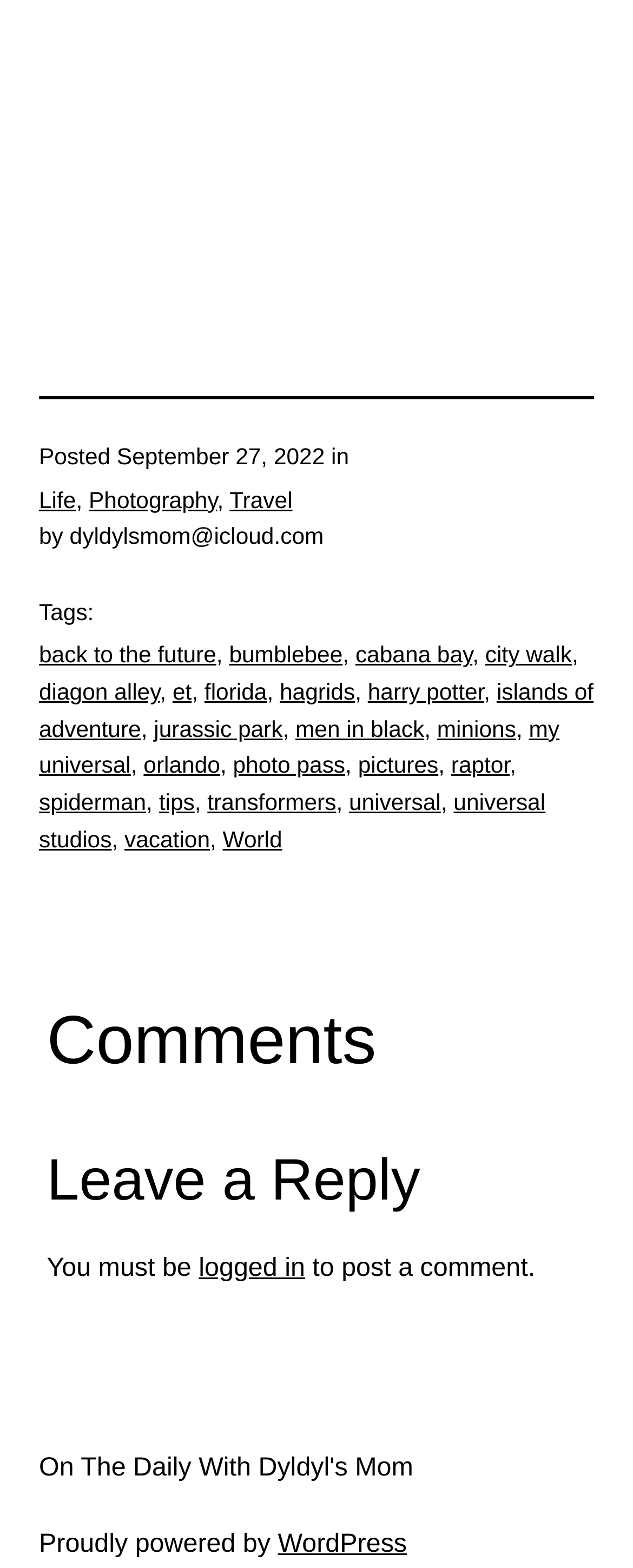Determine the bounding box coordinates (top-left x, top-left y, bottom-right x, bottom-right y) of the UI element described in the following text: islands of adventure

[0.062, 0.433, 0.938, 0.473]